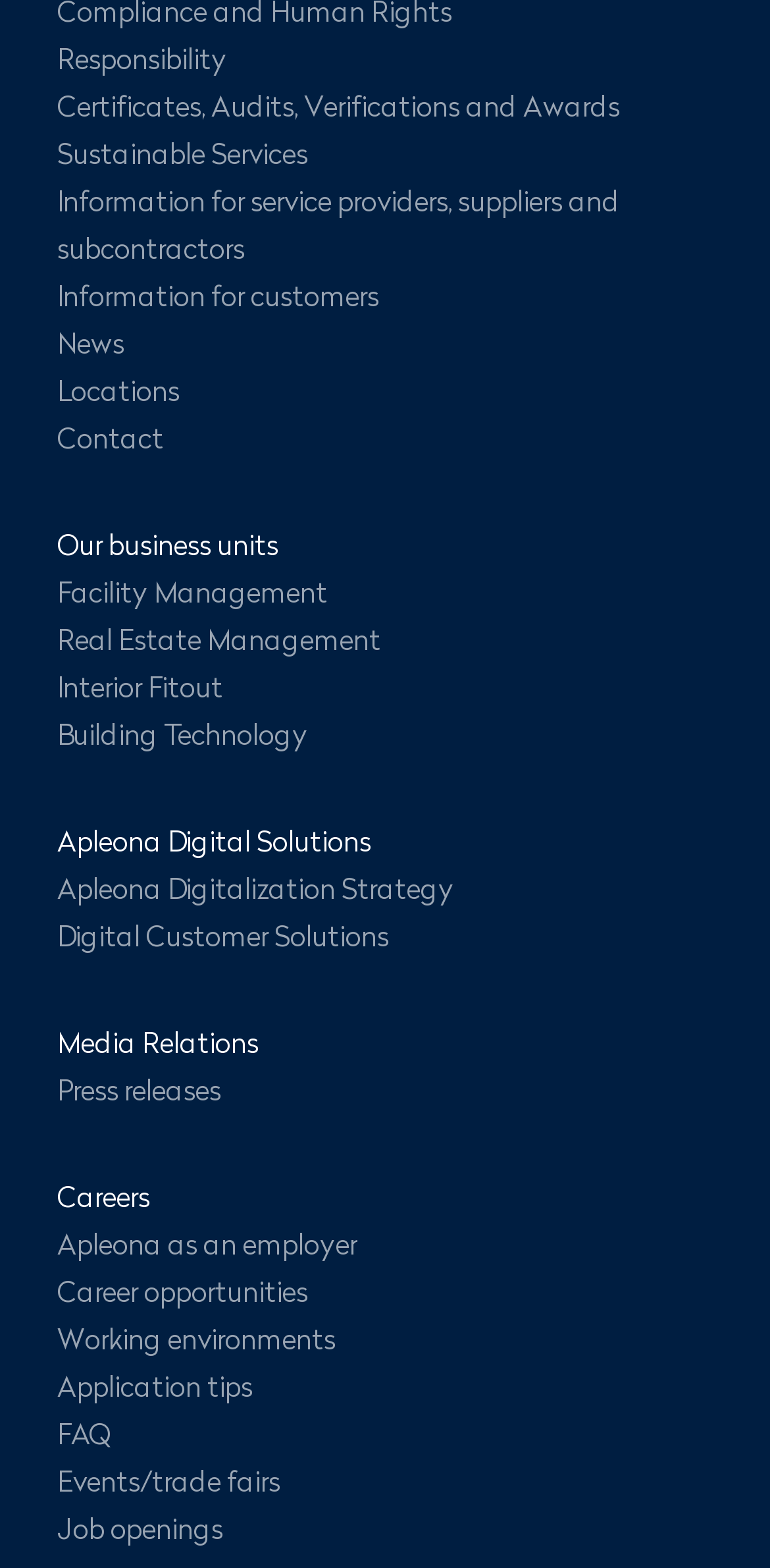How many links are there in the menu?
Using the visual information, respond with a single word or phrase.

15